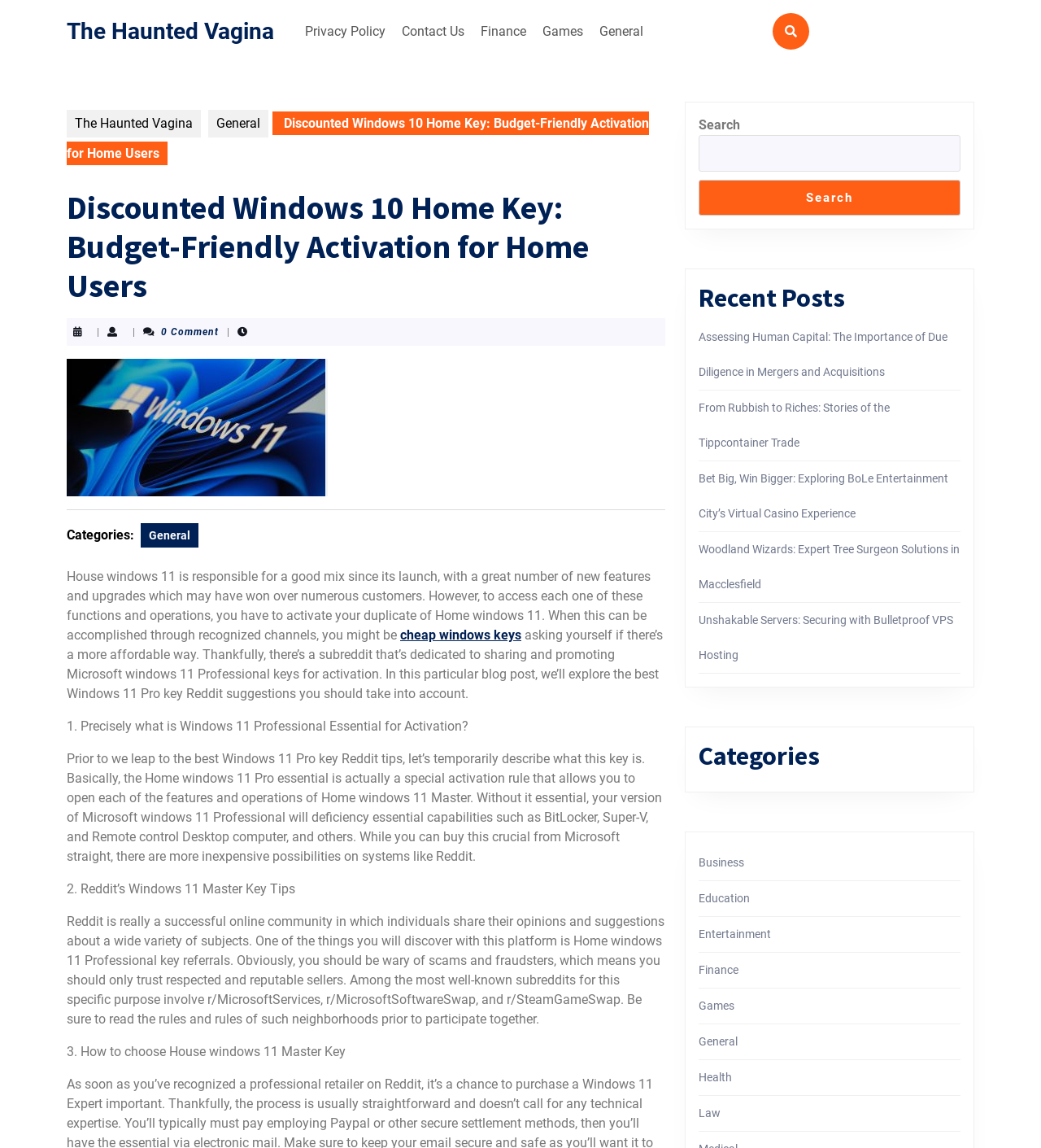Find the main header of the webpage and produce its text content.

Discounted Windows 10 Home Key: Budget-Friendly Activation for Home Users